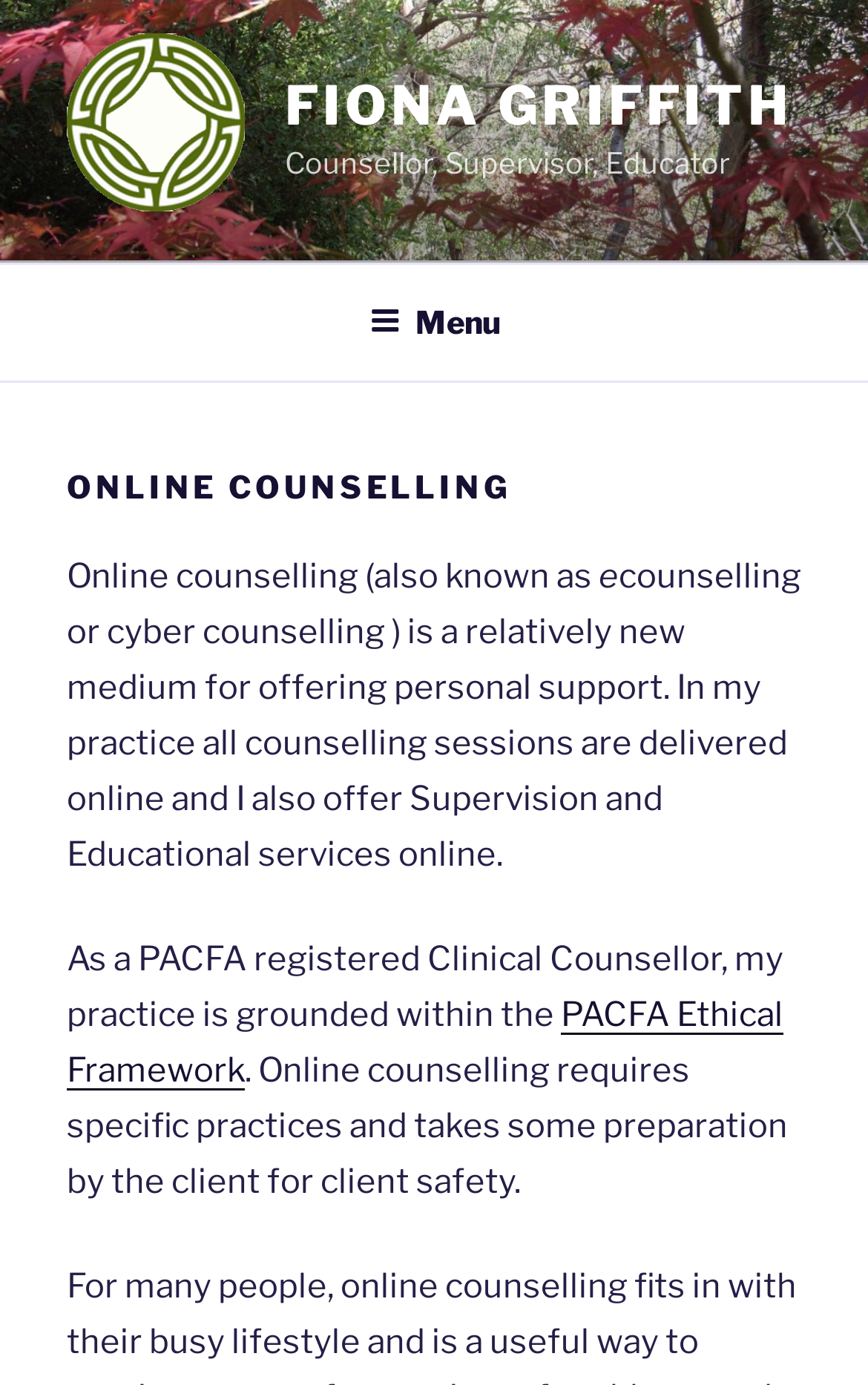Offer a meticulous caption that includes all visible features of the webpage.

The webpage is about online counseling services provided by Fiona Griffith, a PACFA registered Clinical Counsellor. At the top left, there is a link and an image with the name "Fiona Griffith". Below this, there is a larger link with the text "FIONA GRIFFITH" and a static text describing her profession as "Counsellor, Supervisor, Educator". 

On the top right, there is a navigation menu labeled "Top Menu" with a button to expand or collapse it. When expanded, the menu contains a header with the title "ONLINE COUNSELLING" and several paragraphs of text. The first paragraph explains what online counseling is and how it is delivered in Fiona's practice. The second paragraph describes Fiona's professional background and her adherence to the PACFA Ethical Framework, which is linked to a separate webpage. The third paragraph mentions the importance of client safety and preparation for online counseling sessions.

Overall, the webpage provides an introduction to Fiona Griffith's online counseling services and her professional qualifications.